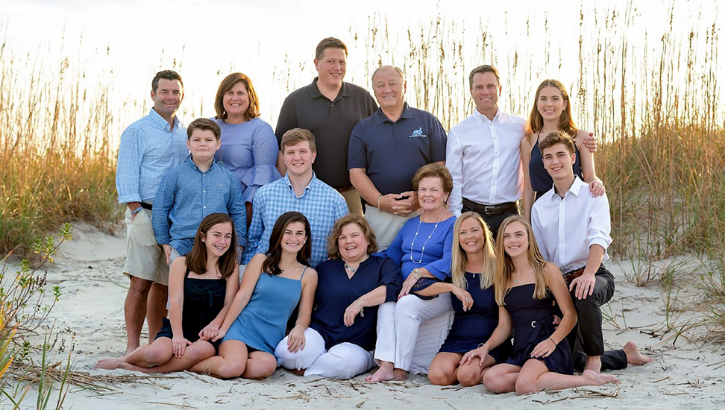Explain in detail what you see in the image.

A warm family portrait captures a multigenerational gathering on the beach, set against a backdrop of tall grass swaying gently in the breeze. The group is arranged in two tiers, showcasing a blend of ages and personalities. The front row features young adults and children dressed in casual summer attire, with shades of blue and white predominating. They sit on the sandy shore, radiating smiles and joy, while the back row stands confidently, with a couple of adults embracing the moment with relaxed poses. This family gathering reflects a celebration of togetherness and love, emblematic of the cherished memories created during their time together by the ocean.